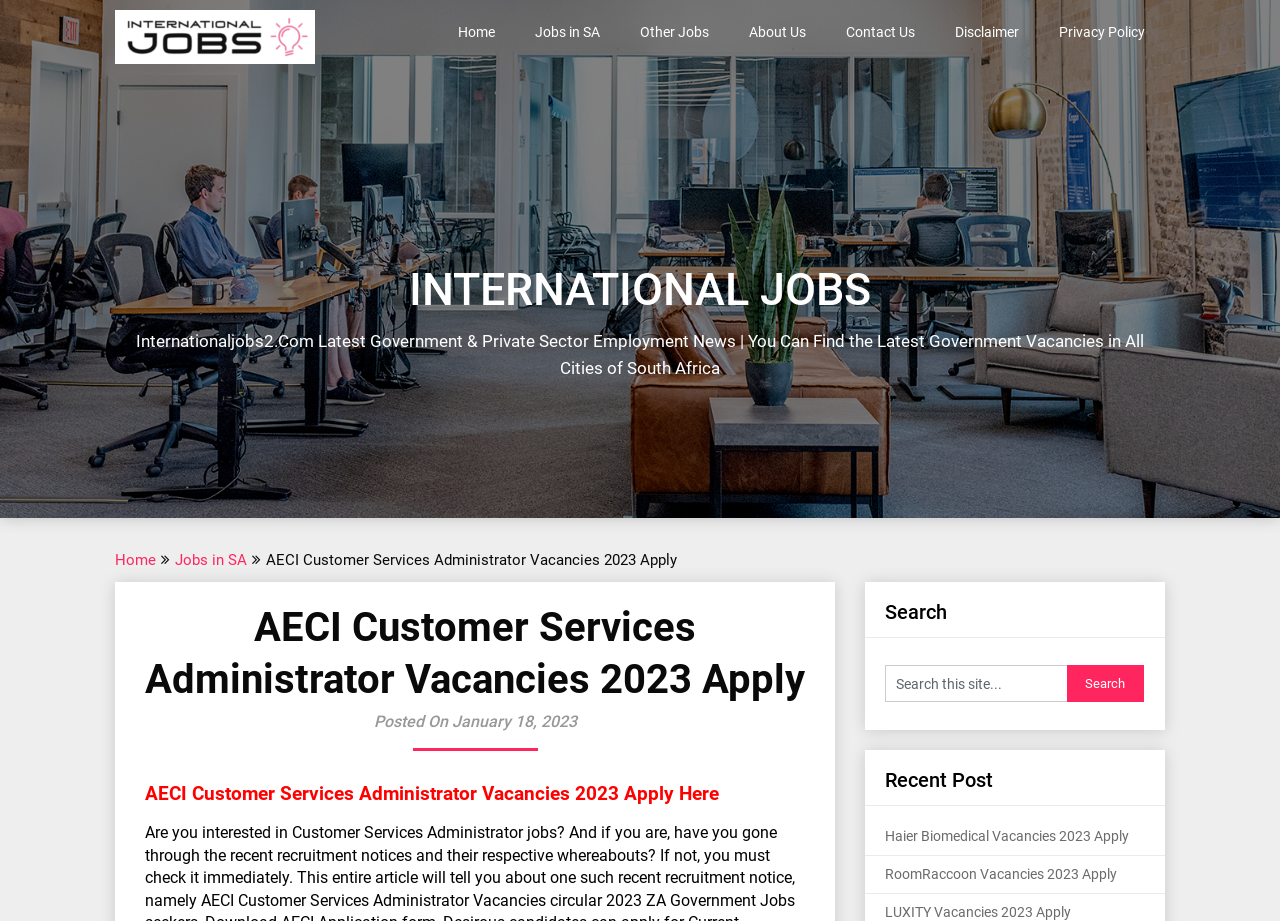What is the date mentioned in the job posting?
Please provide an in-depth and detailed response to the question.

I looked at the job posting details and found the date 'Posted On January 18, 2023', which is the date mentioned in the job posting.